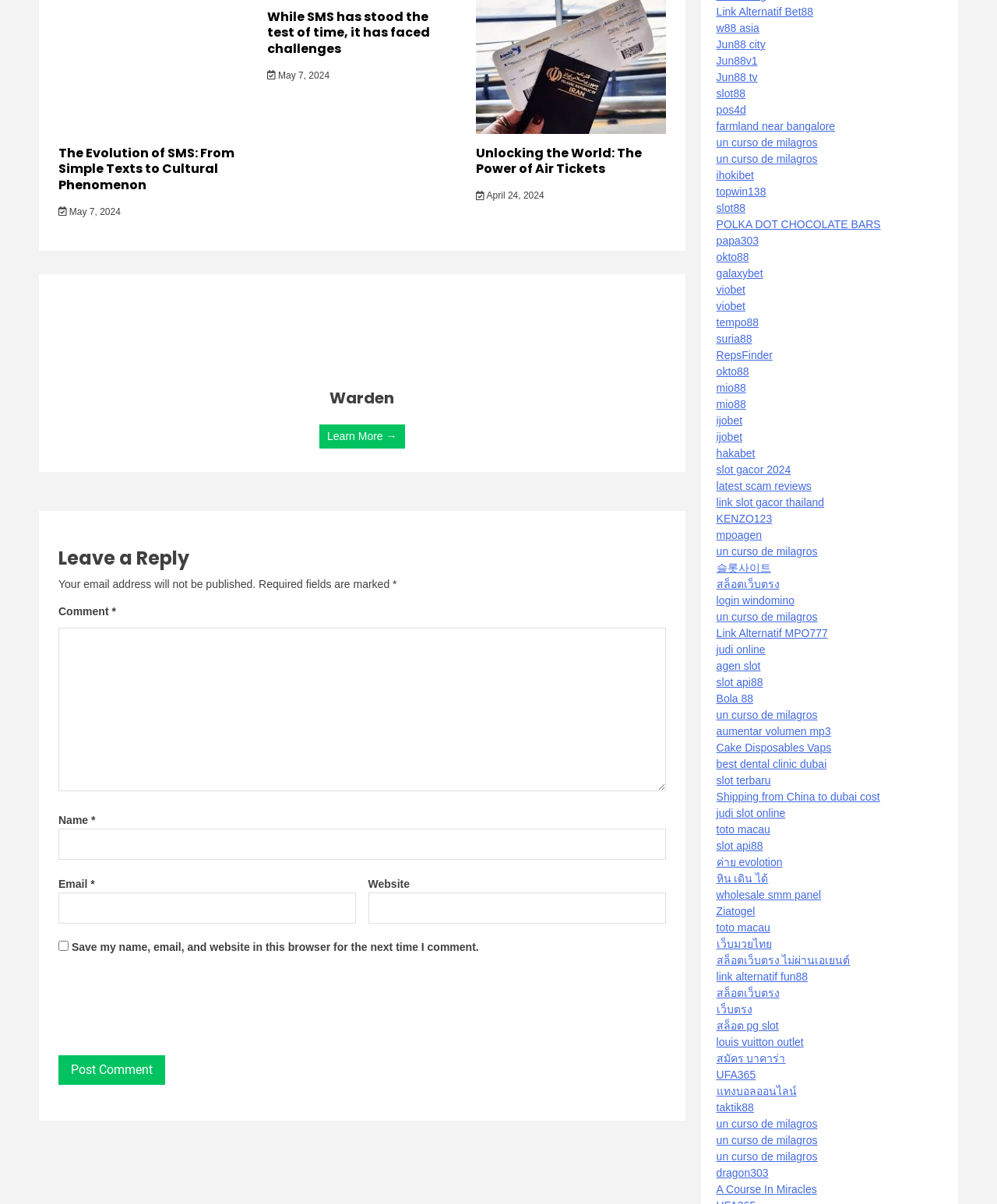How many links are on the right side of the webpage?
Please analyze the image and answer the question with as much detail as possible.

I examined the webpage structure and found a group of links on the right side of the webpage, starting from 'Link Alternatif Bet88' to 'judi slot online'. I counted the number of links in this group, which is 34.